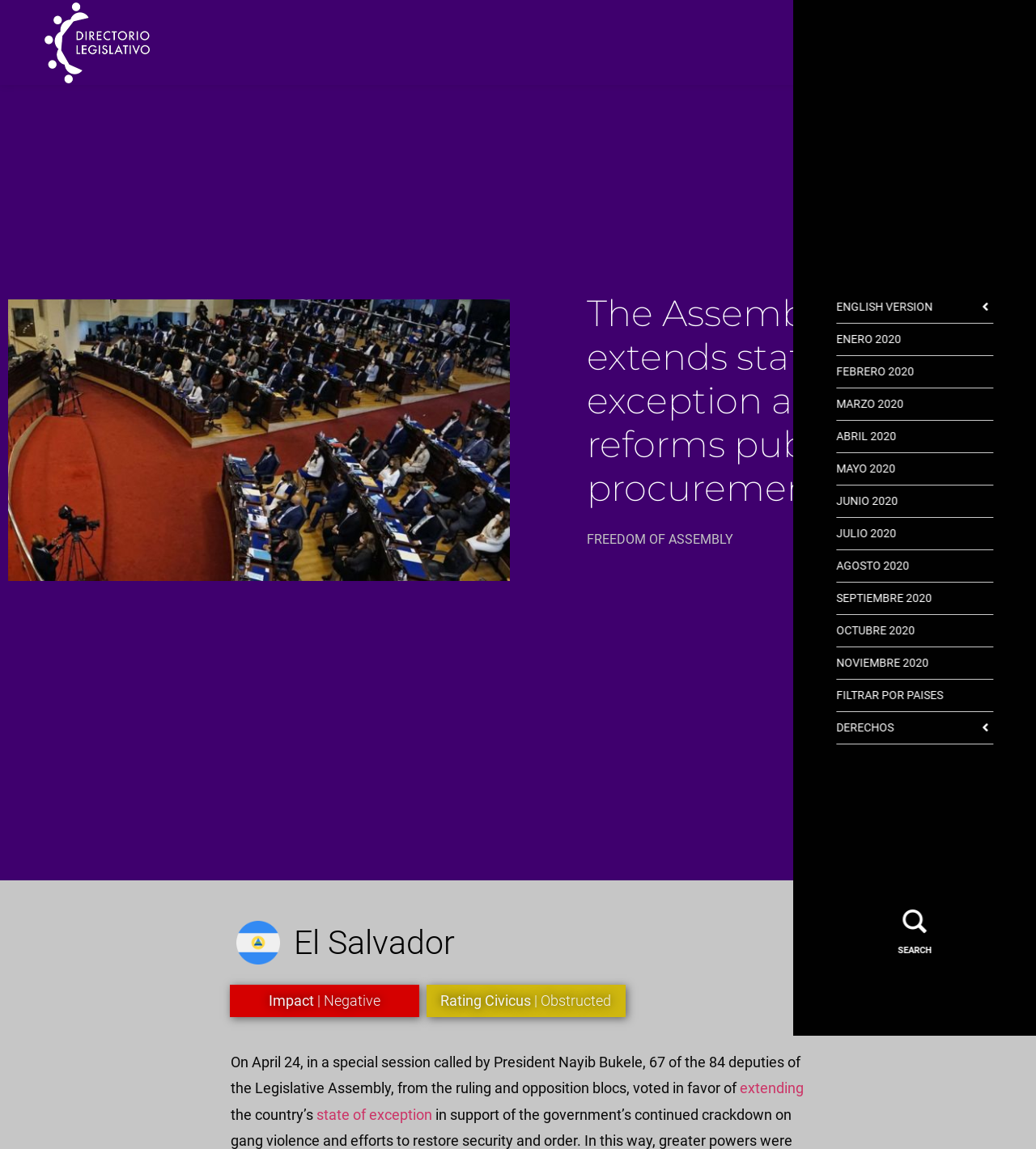Give a one-word or short phrase answer to this question: 
What is the country mentioned in the article?

El Salvador